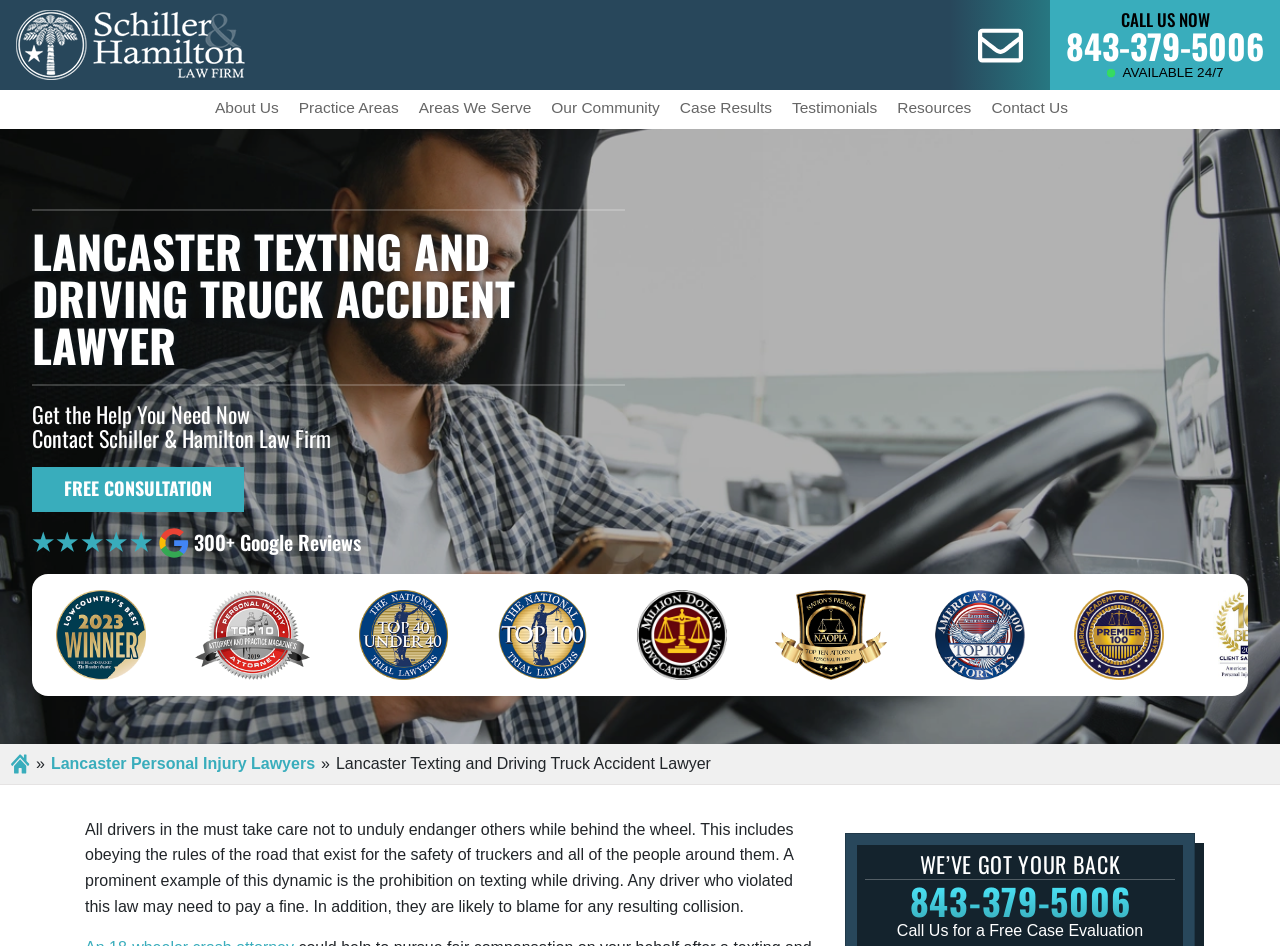Determine the bounding box coordinates of the clickable element to complete this instruction: "Click the 'Message Icon Free Case Evaluation' link". Provide the coordinates in the format of four float numbers between 0 and 1, [left, top, right, bottom].

[0.75, 0.024, 0.812, 0.071]